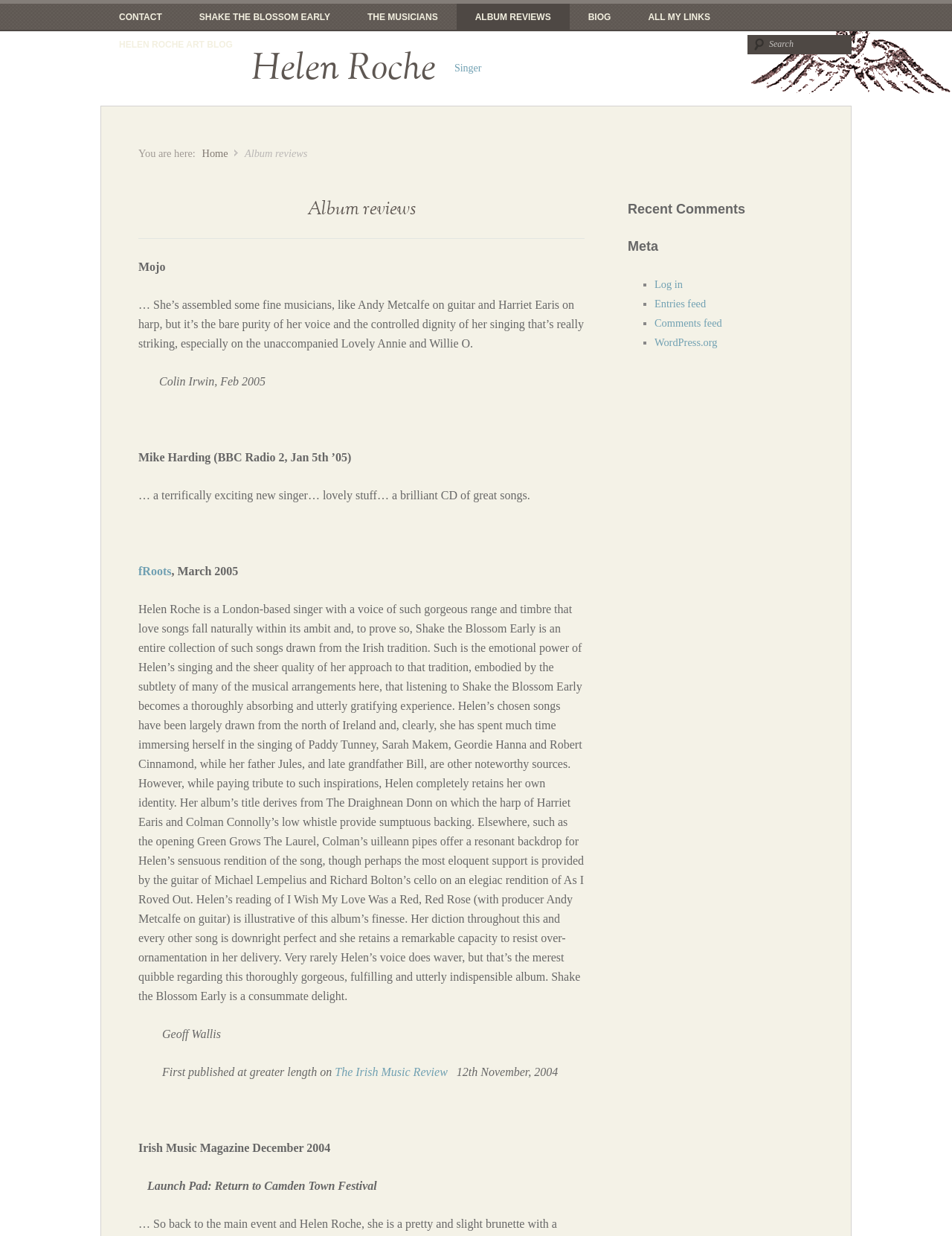Given the description "fRoots", provide the bounding box coordinates of the corresponding UI element.

[0.145, 0.457, 0.18, 0.467]